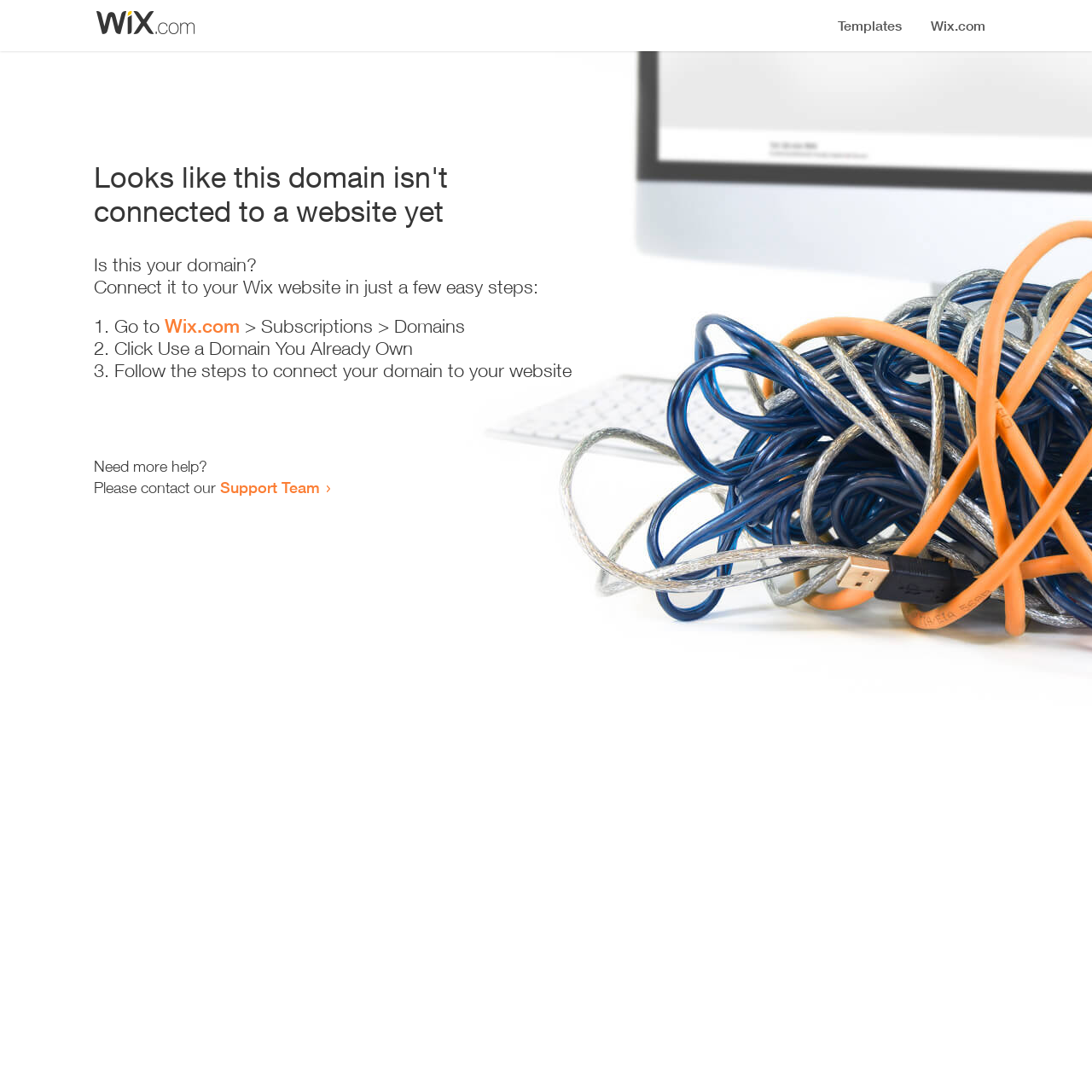Calculate the bounding box coordinates for the UI element based on the following description: "Wix.com". Ensure the coordinates are four float numbers between 0 and 1, i.e., [left, top, right, bottom].

[0.151, 0.288, 0.22, 0.309]